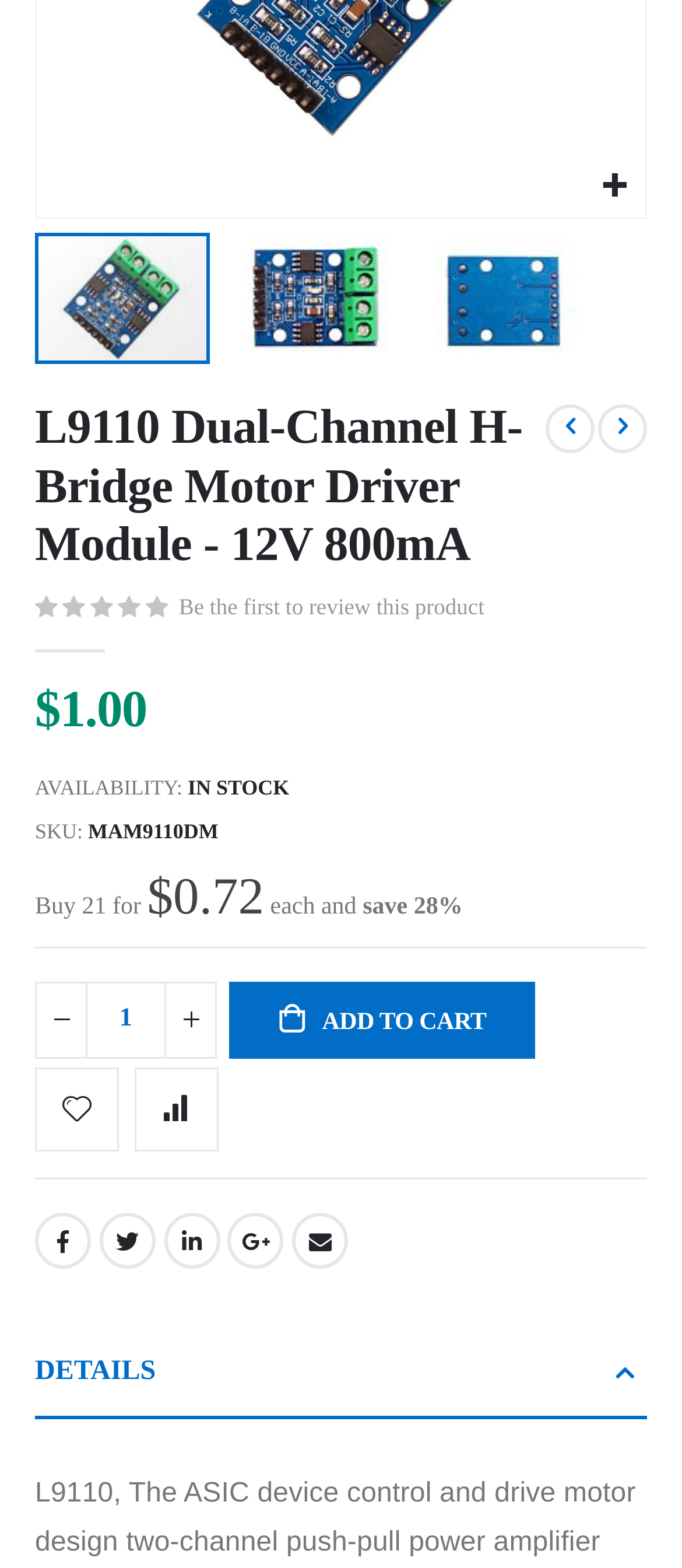Locate the UI element described as follows: "Add to Wish List". Return the bounding box coordinates as four float numbers between 0 and 1 in the order [left, top, right, bottom].

[0.051, 0.681, 0.174, 0.735]